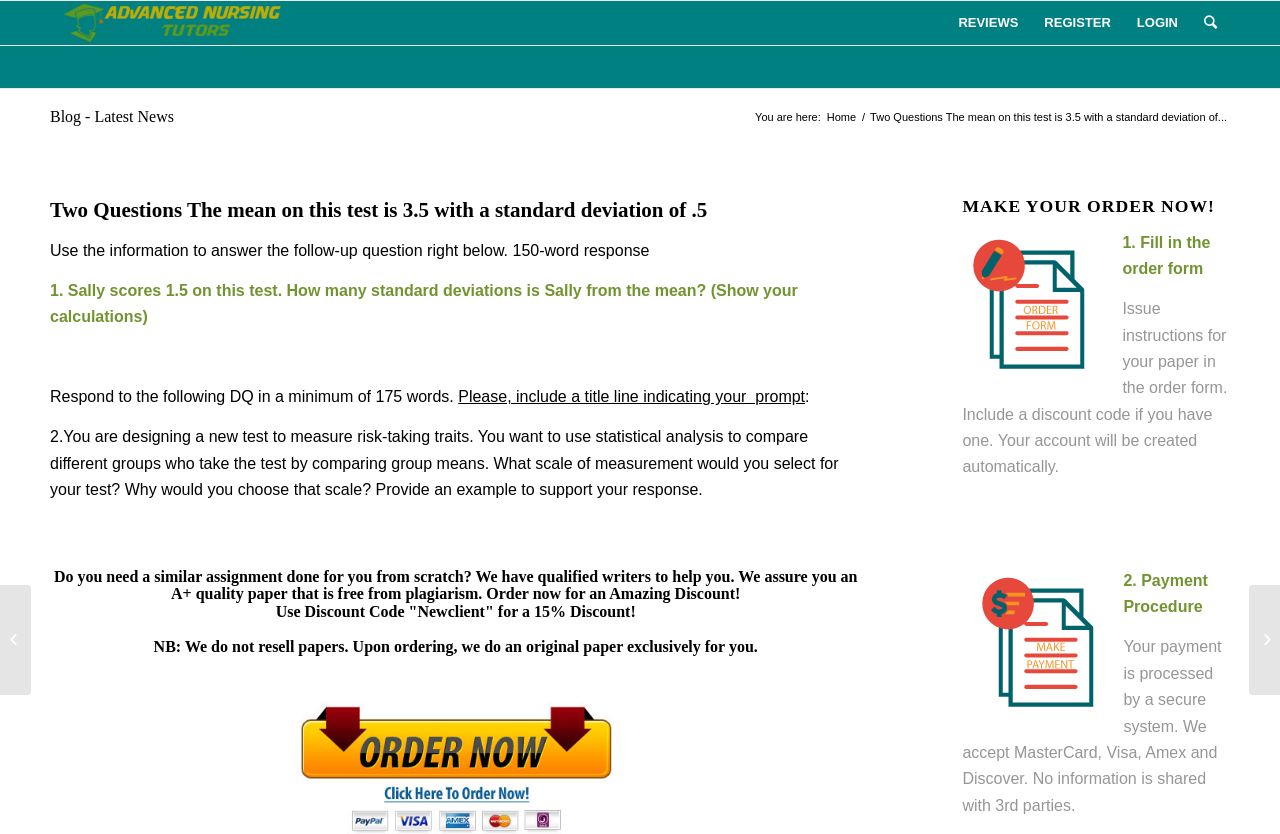Could you locate the bounding box coordinates for the section that should be clicked to accomplish this task: "Click on 'Advanced Nursing Tutors'".

[0.039, 0.001, 0.23, 0.054]